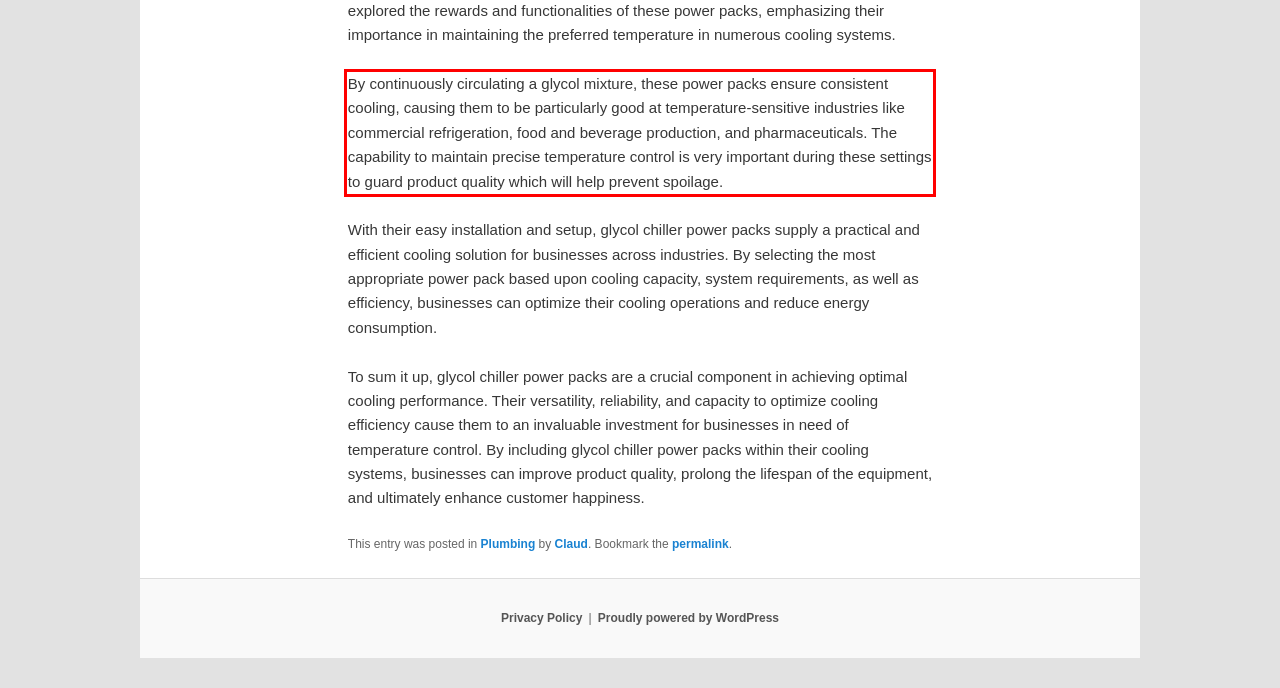Please extract the text content from the UI element enclosed by the red rectangle in the screenshot.

By continuously circulating a glycol mixture, these power packs ensure consistent cooling, causing them to be particularly good at temperature-sensitive industries like commercial refrigeration, food and beverage production, and pharmaceuticals. The capability to maintain precise temperature control is very important during these settings to guard product quality which will help prevent spoilage.